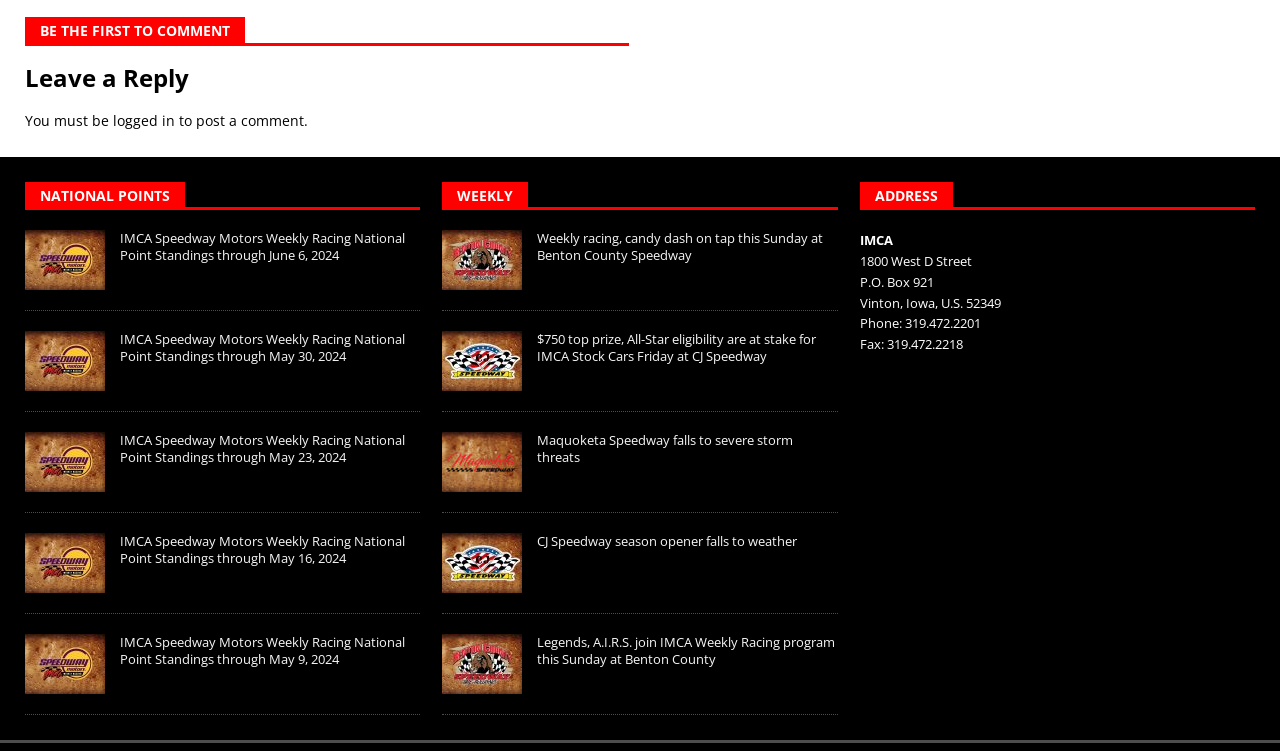Identify the bounding box coordinates of the region that needs to be clicked to carry out this instruction: "View the 'NATIONAL POINTS' page". Provide these coordinates as four float numbers ranging from 0 to 1, i.e., [left, top, right, bottom].

[0.031, 0.248, 0.133, 0.273]